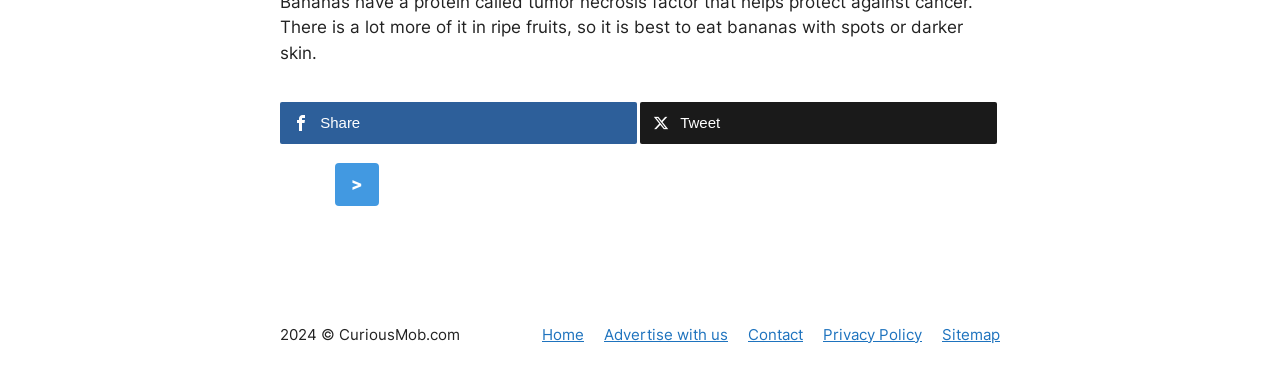What type of links are at the bottom?
Look at the screenshot and provide an in-depth answer.

The links at the bottom, including 'Home', 'Advertise with us', 'Contact', 'Privacy Policy', and 'Sitemap', are typical footer links that provide additional information about the website and its services.